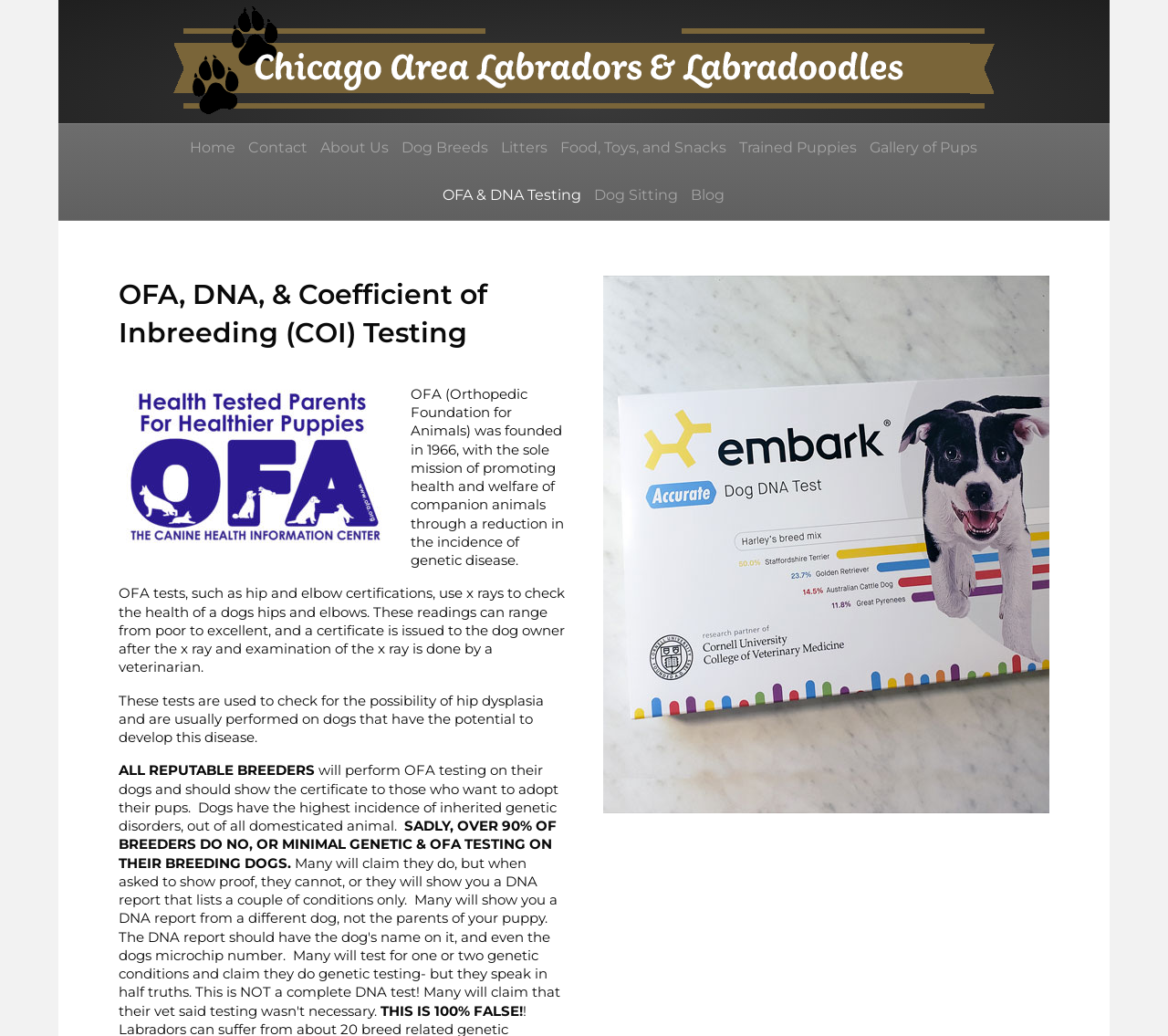Locate the bounding box coordinates of the area to click to fulfill this instruction: "Click the 'OFA & DNA Testing' link". The bounding box should be presented as four float numbers between 0 and 1, in the order [left, top, right, bottom].

[0.375, 0.166, 0.502, 0.212]